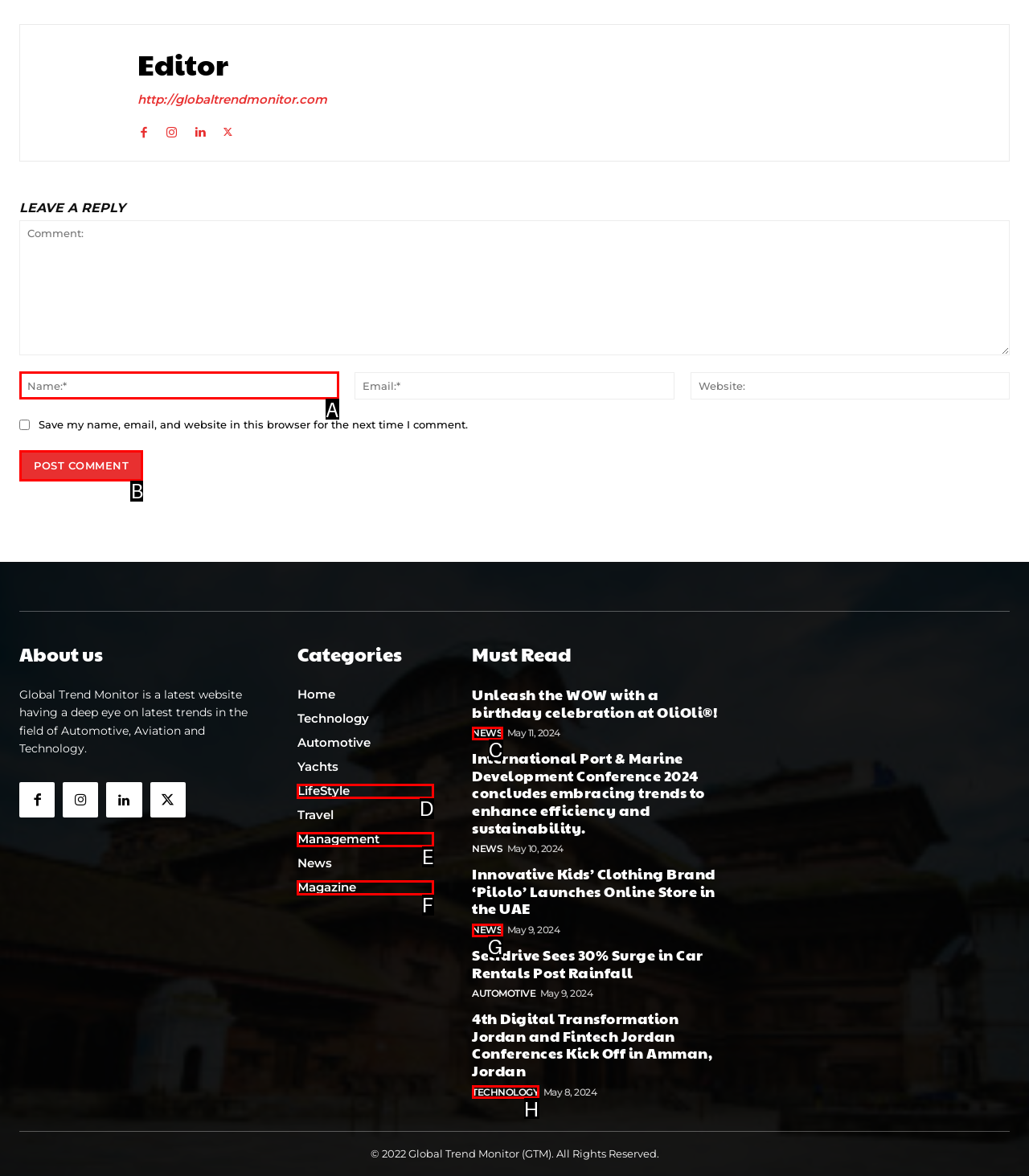Select the right option to accomplish this task: Click the 'Post Comment' button. Reply with the letter corresponding to the correct UI element.

B